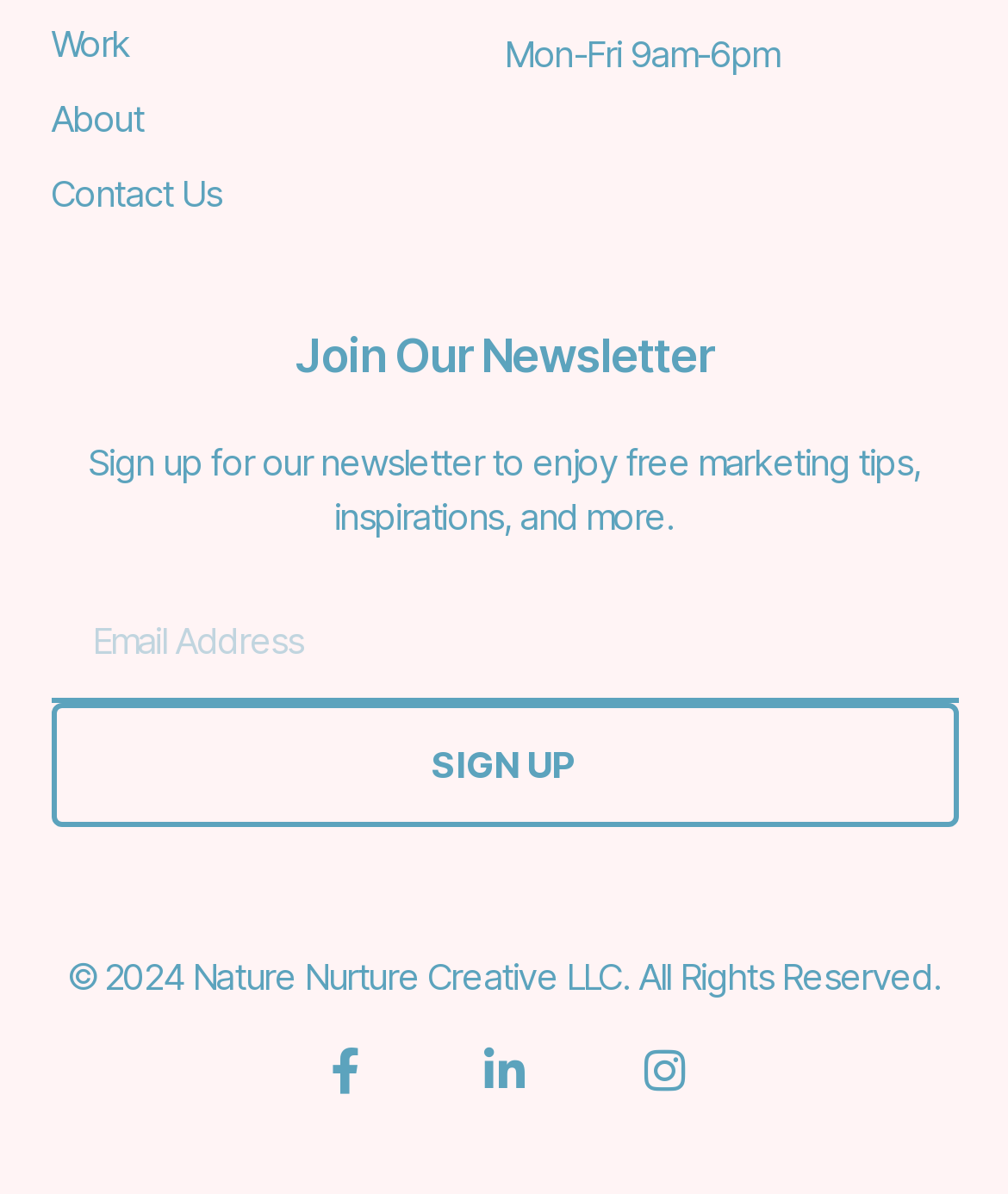What are the office hours?
Look at the image and provide a detailed response to the question.

I found the office hours by looking at the StaticText element with the bounding box coordinates [0.5, 0.026, 0.772, 0.063], which contains the text 'Mon-Fri 9am-6pm'.